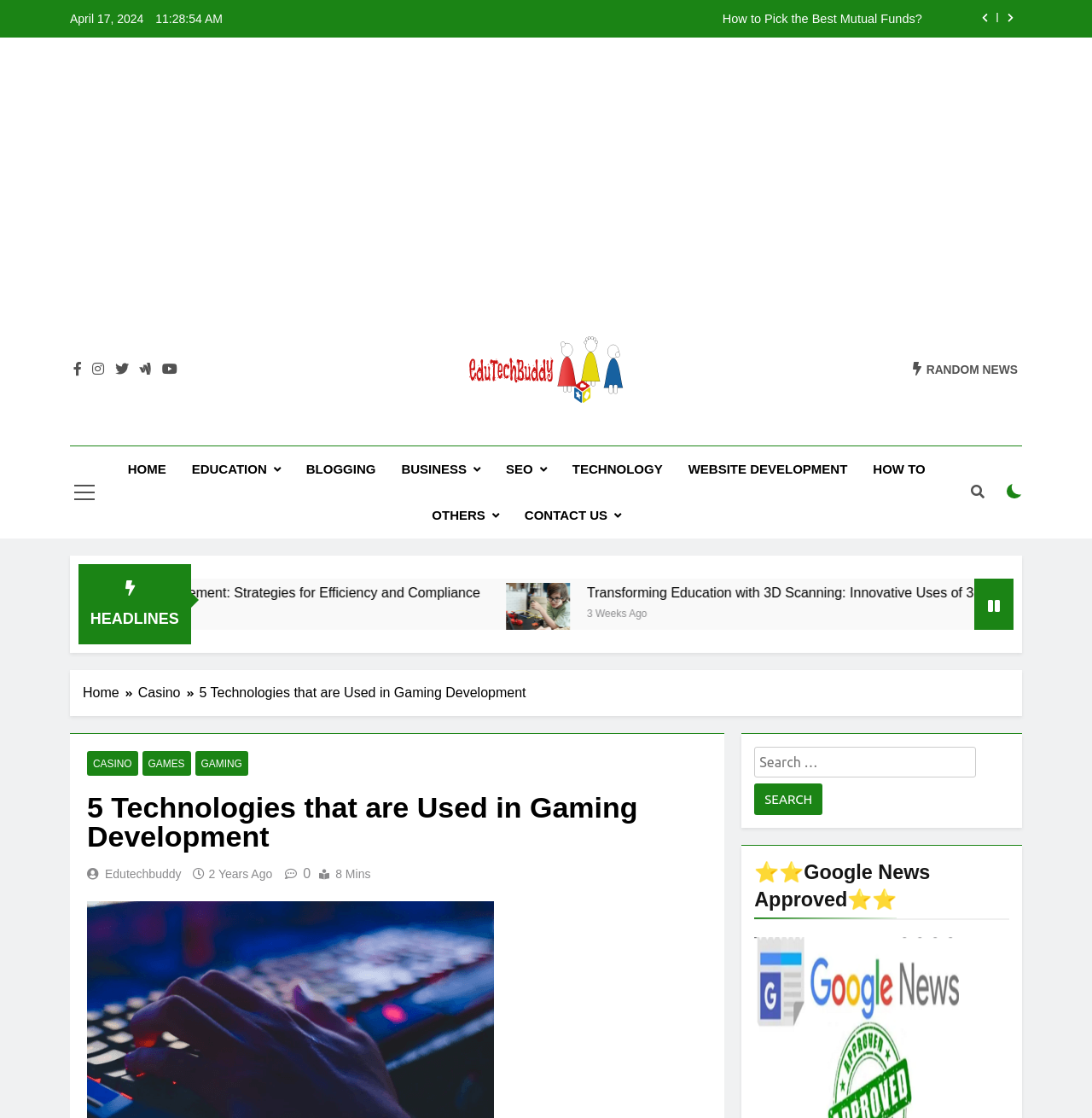How many social media links are in the top-right corner?
Provide an in-depth and detailed answer to the question.

I looked at the top-right corner of the webpage and found five social media links, which are represented by the icons '', '', '', '', and ''.